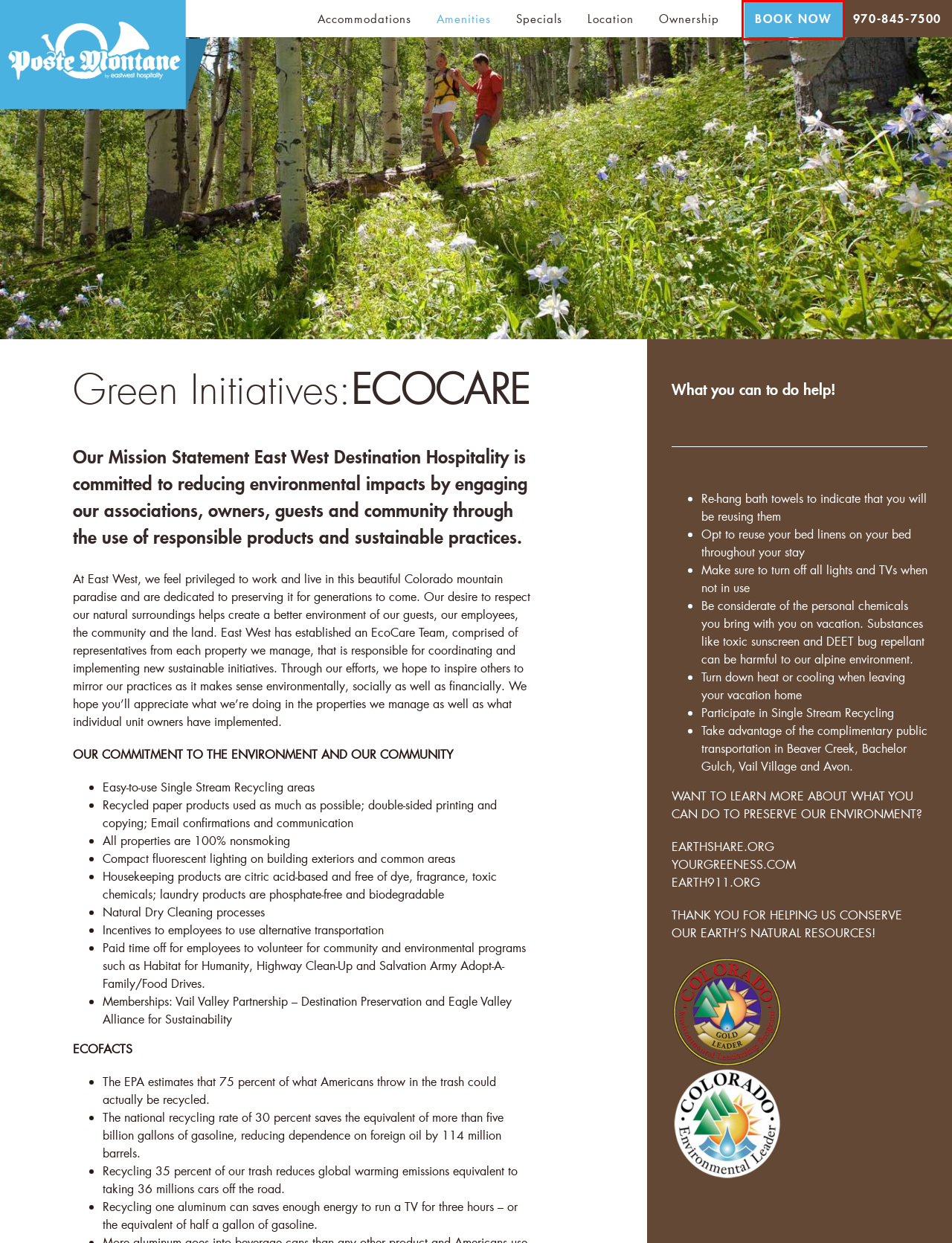You have a screenshot of a webpage with a red bounding box around a UI element. Determine which webpage description best matches the new webpage that results from clicking the element in the bounding box. Here are the candidates:
A. Beaver Creek Timeshares - Luxury Ski Timeshare
B. East West Partners
C. Poste Montane | Best Hotel Location in Beaver Creek Village
D. IRMng
E. Lodging Deals, Specials, Discount,Packages|Poste Montane
F. privacy-policy - Poste Montane
G. Vacation Rentals: Ski & Beach Resorts in CO, Tahoe & HI | East West Hospitality
H. Beaver Creek Hotel Property | Poste Montane Lodge

D